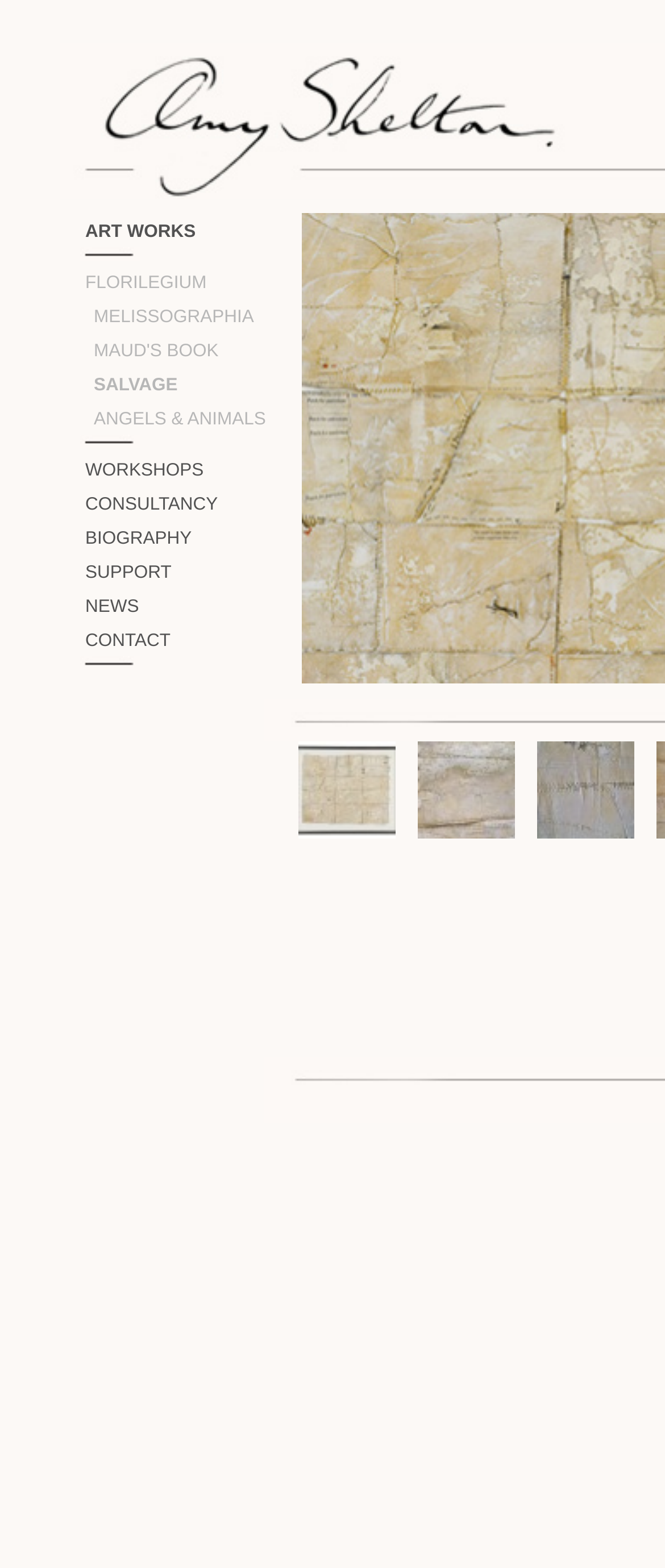What is the name of the first artwork in the 'SALVAGE' category?
Analyze the image and provide a thorough answer to the question.

The link '01artworks:salvage:01' is present under the 'SALVAGE' category, and it is likely that this is the name of the first artwork in that category. This is inferred from the structure of the link and its position on the webpage.